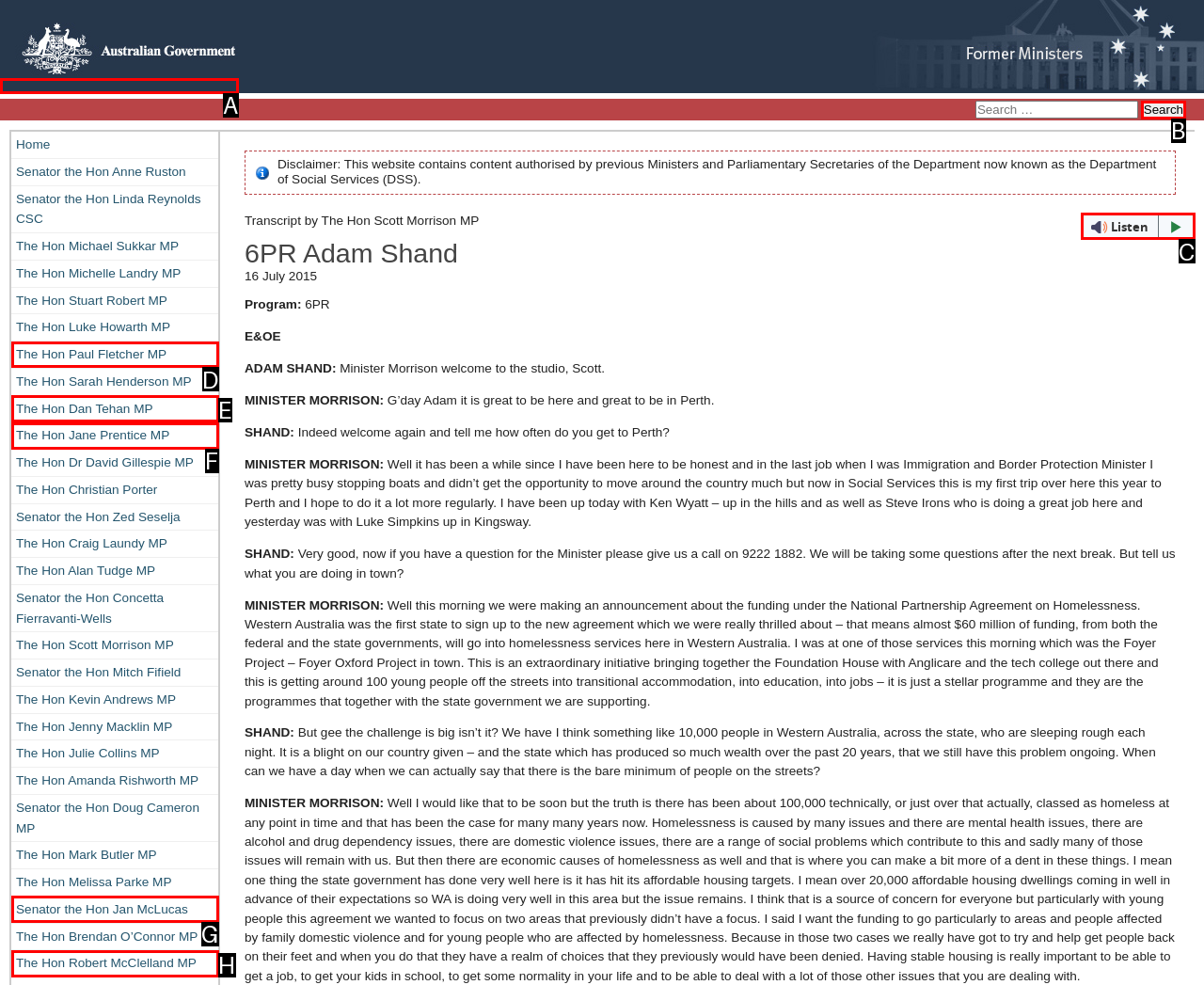Indicate the HTML element that should be clicked to perform the task: Click on the Australian Government link Reply with the letter corresponding to the chosen option.

A